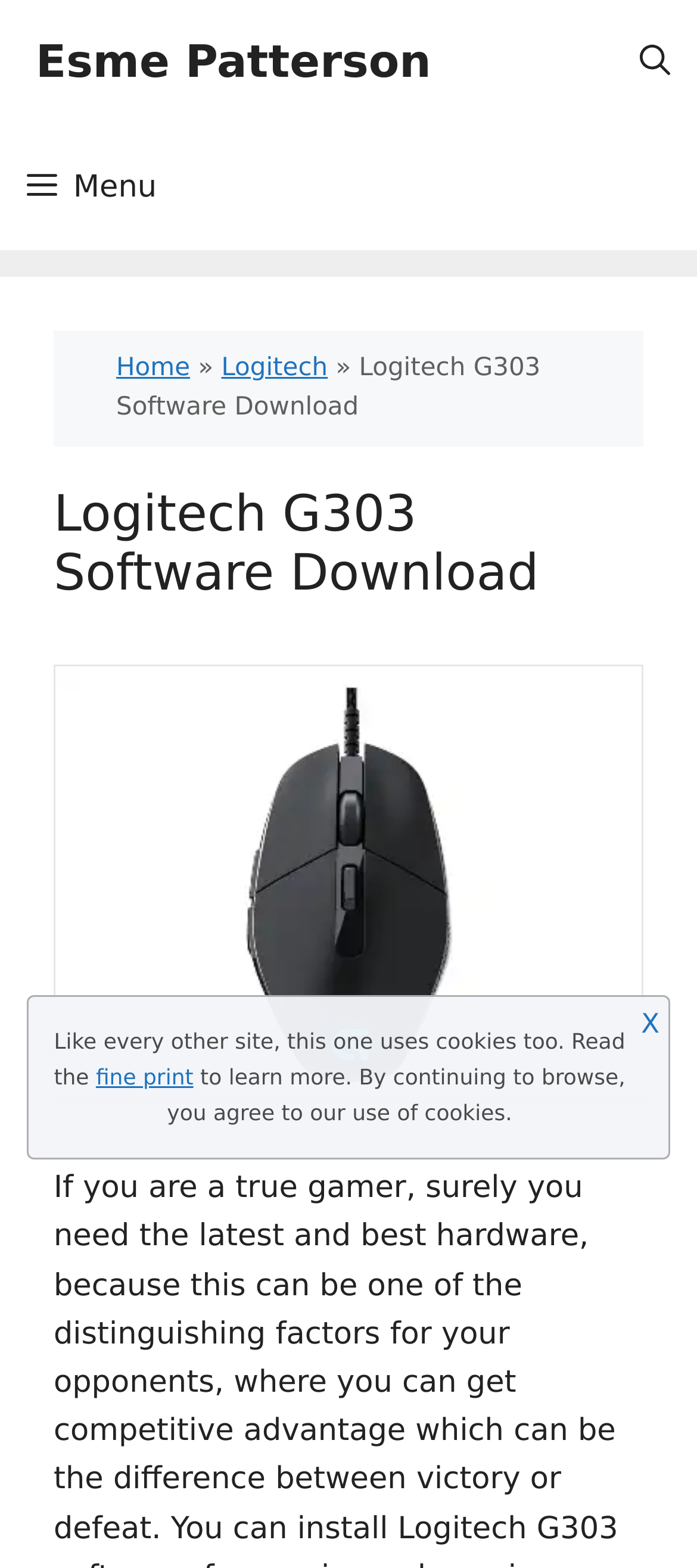Create a detailed summary of the webpage's content and design.

The webpage is about the Logitech G303 Software, specifically the download page for the gaming mouse, Daedalus Apex G303. At the top, there is a navigation menu labeled "Primary" that spans the entire width of the page. Below the navigation menu, there is a button labeled "Menu" on the left side, and a link labeled "Open Search Bar" on the right side.

Below the navigation menu, there is a horizontal row of links, including "Home", "Logitech", and "Logitech G303 Software Download". The "Logitech G303 Software Download" link is also the title of the page.

The main content of the page is divided into two sections. On the left side, there is a header labeled "Content" that spans about 80% of the page width. Below the header, there is a heading with the same title as the page, "Logitech G303 Software Download". Next to the heading, there is an image of the Logitech G303 Software that takes up most of the page width.

At the bottom of the page, there is a notice about the use of cookies on the site. The notice is divided into three parts: a static text, a link labeled "fine print", and another static text. The notice spans about 80% of the page width. On the right side of the notice, there is a link labeled "X" that appears to be a close button.

Overall, the page has a simple layout with a clear hierarchy of elements, making it easy to navigate and find the desired information.